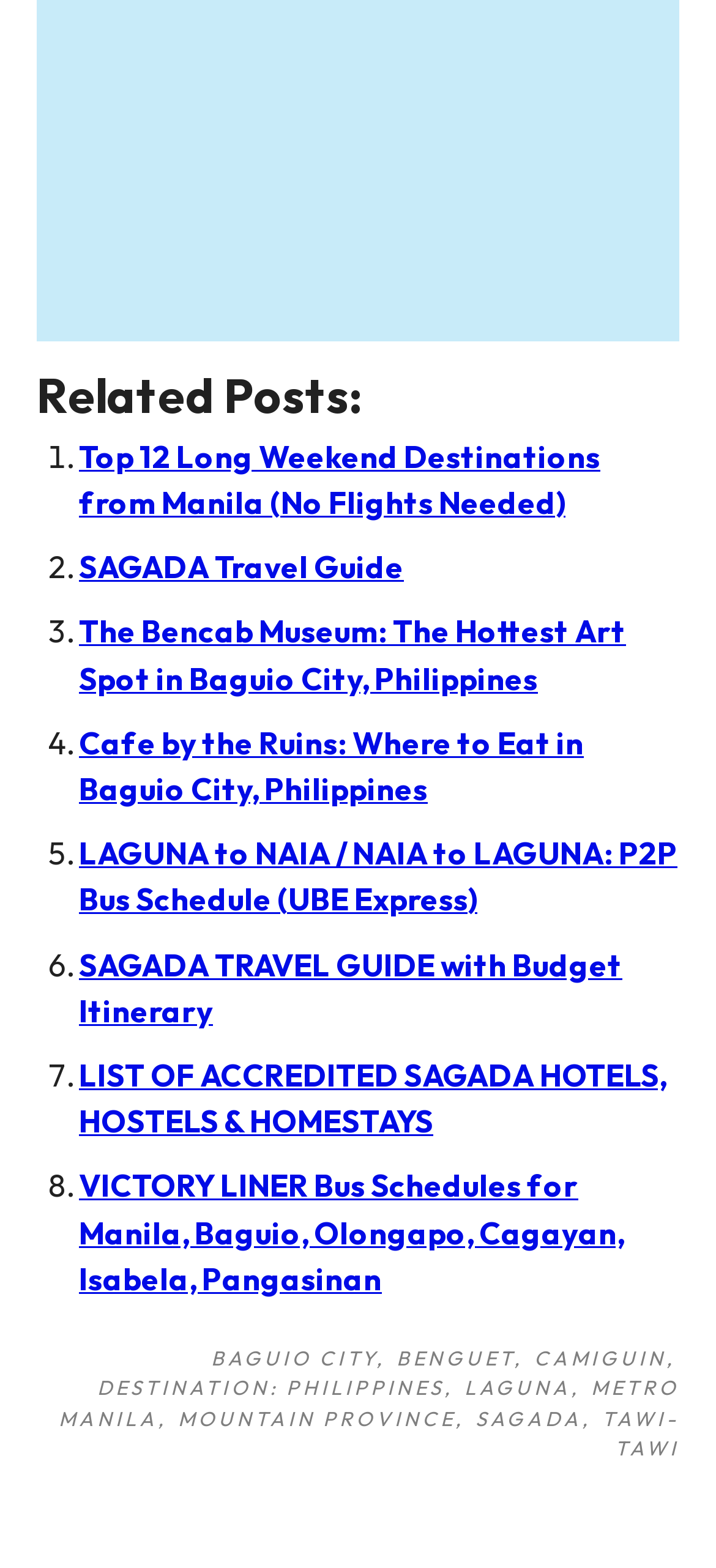Using the webpage screenshot, find the UI element described by Mountain Province. Provide the bounding box coordinates in the format (top-left x, top-left y, bottom-right x, bottom-right y), ensuring all values are floating point numbers between 0 and 1.

[0.249, 0.897, 0.636, 0.913]